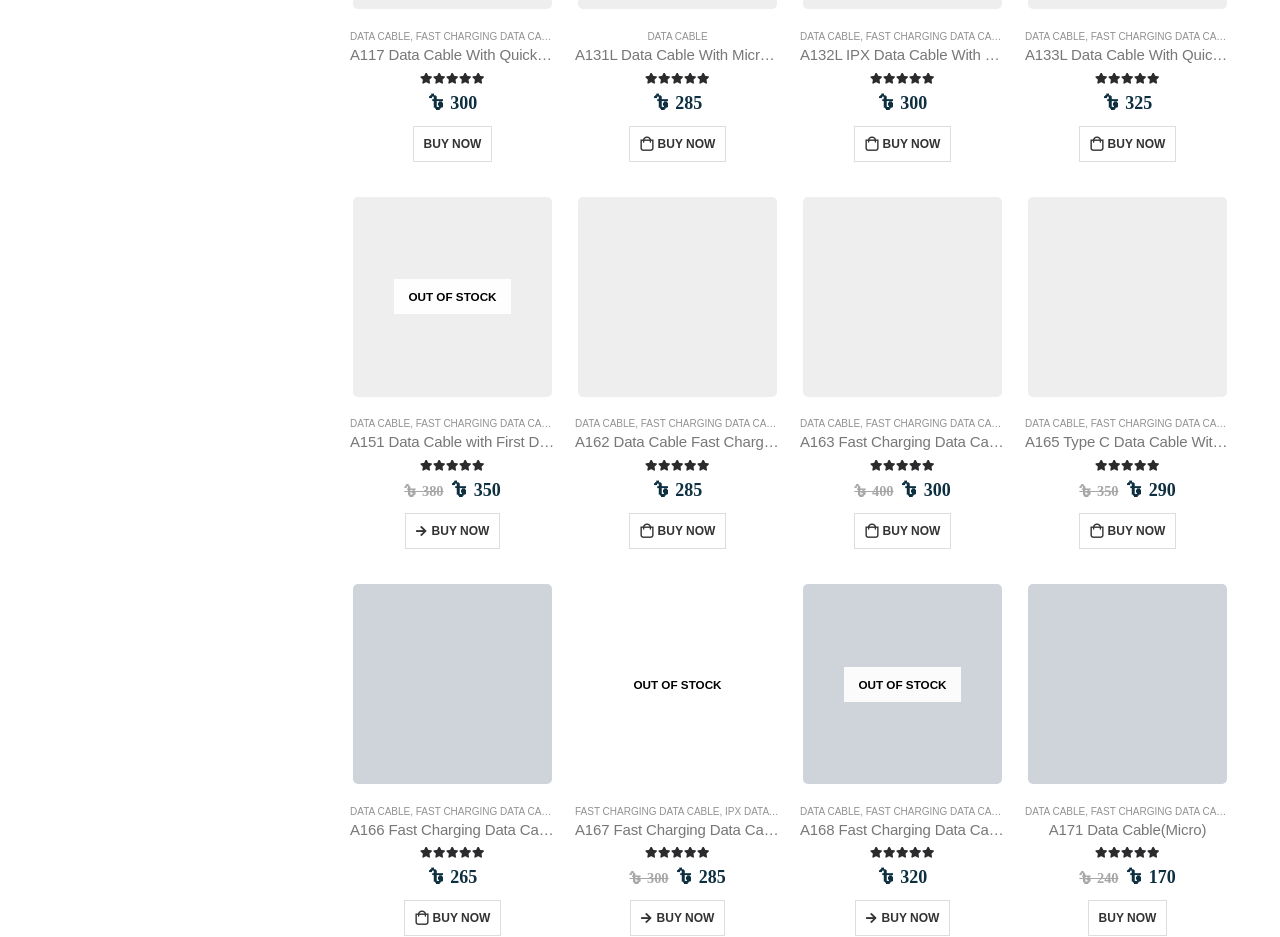Identify the bounding box coordinates of the clickable region to carry out the given instruction: "Buy 'A131L Data Cable With Micro Length 2M'".

[0.491, 0.134, 0.567, 0.172]